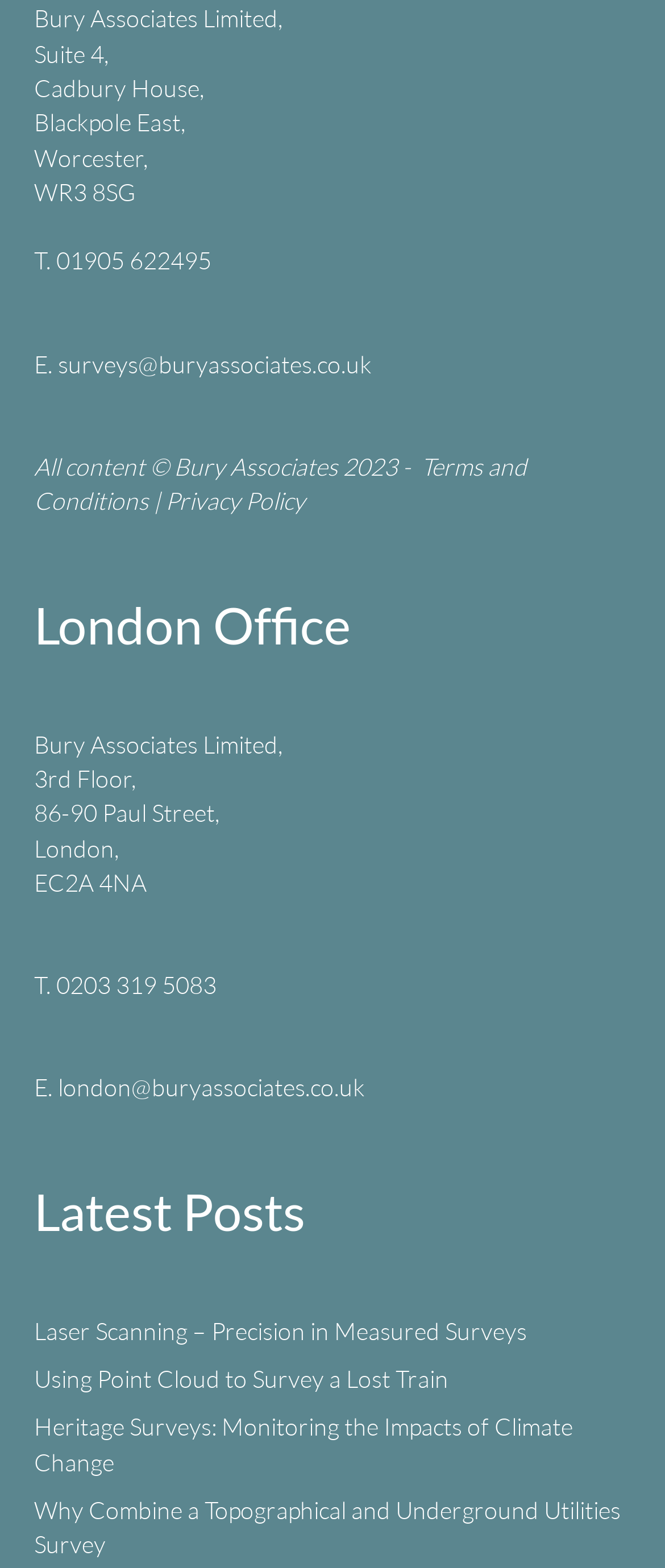Identify the bounding box coordinates for the region of the element that should be clicked to carry out the instruction: "Click the 'Laser Scanning – Precision in Measured Surveys' link". The bounding box coordinates should be four float numbers between 0 and 1, i.e., [left, top, right, bottom].

[0.051, 0.839, 0.792, 0.858]